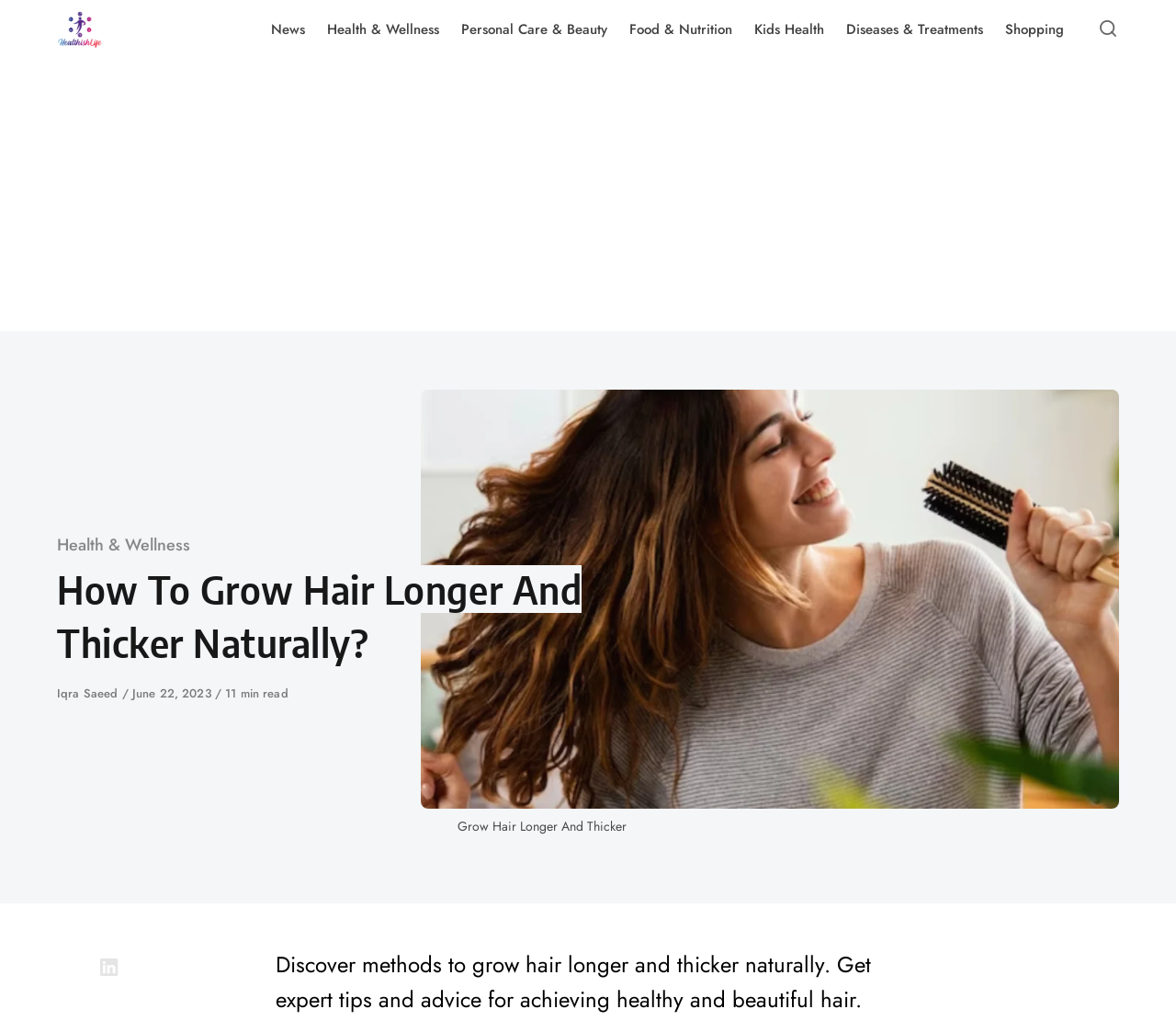Identify the bounding box coordinates of the HTML element based on this description: "parent_node: News".

[0.048, 0.0, 0.088, 0.057]